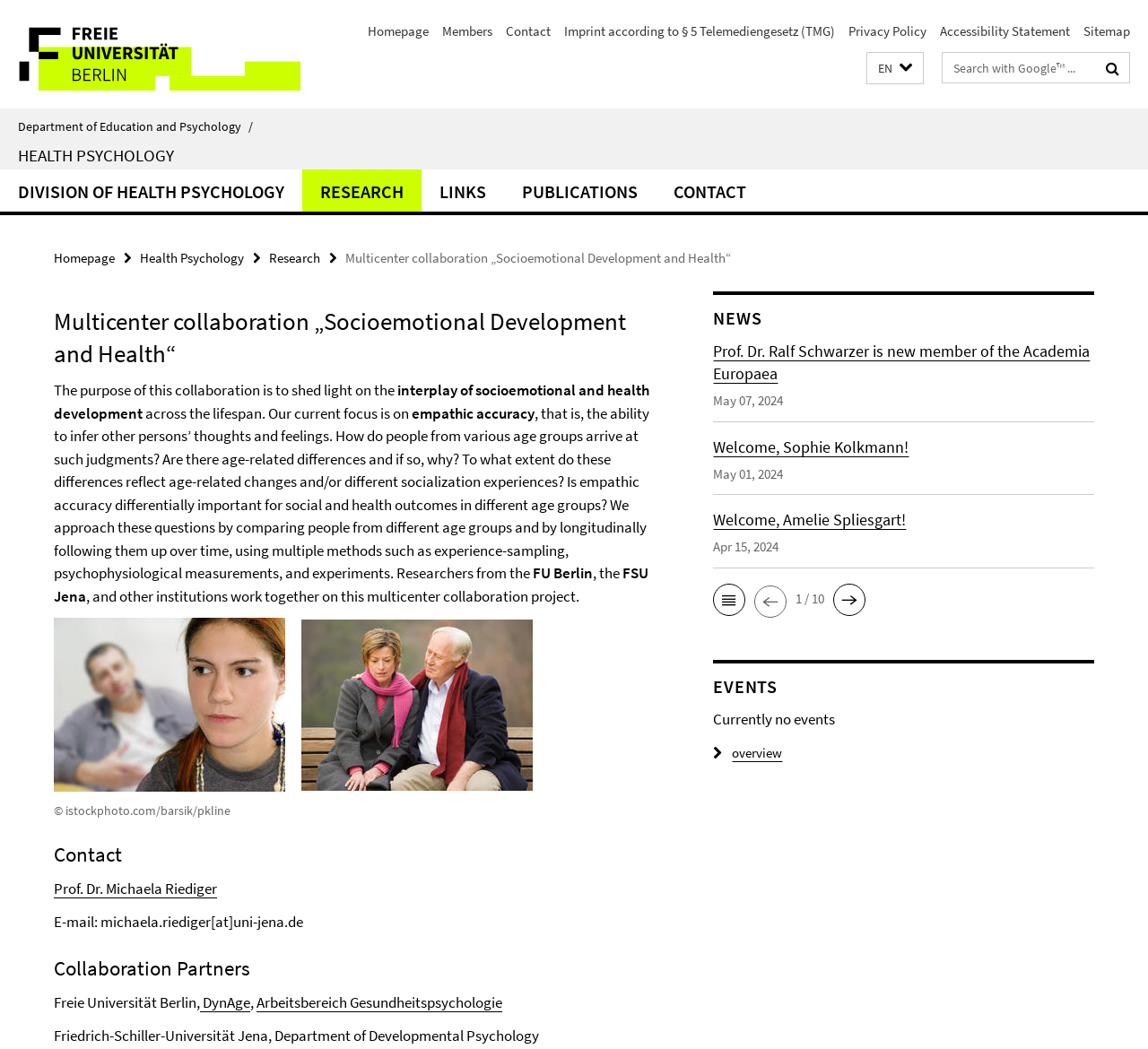Please mark the bounding box coordinates of the area that should be clicked to carry out the instruction: "Contact Prof. Dr. Michaela Riediger".

[0.047, 0.838, 0.189, 0.856]